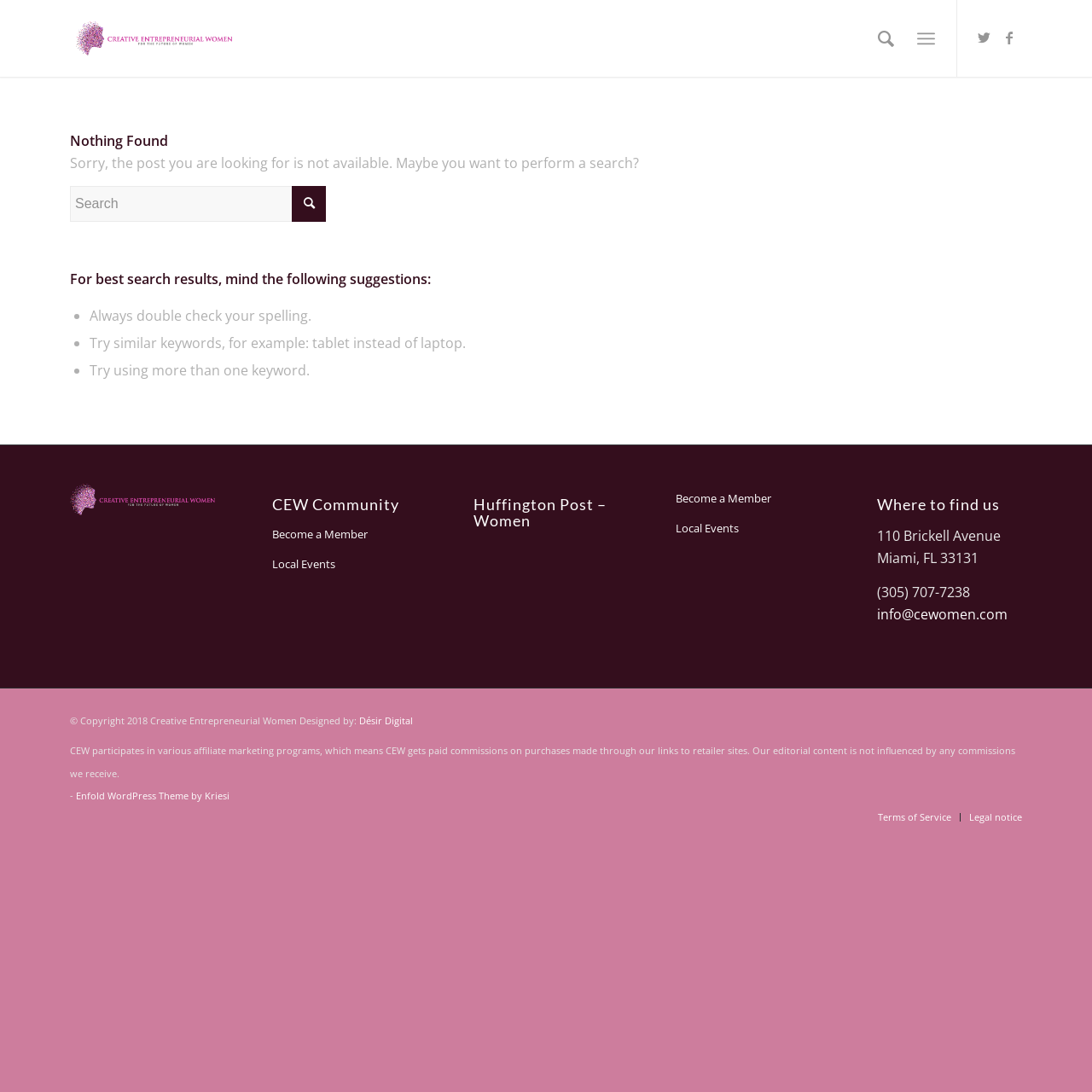What is the address of the organization?
Refer to the screenshot and deliver a thorough answer to the question presented.

The address of the organization can be found in the 'Where to find us' section, which is located at the bottom of the webpage. The address is written as '110 Brickell Avenue, Miami, FL 33131'.